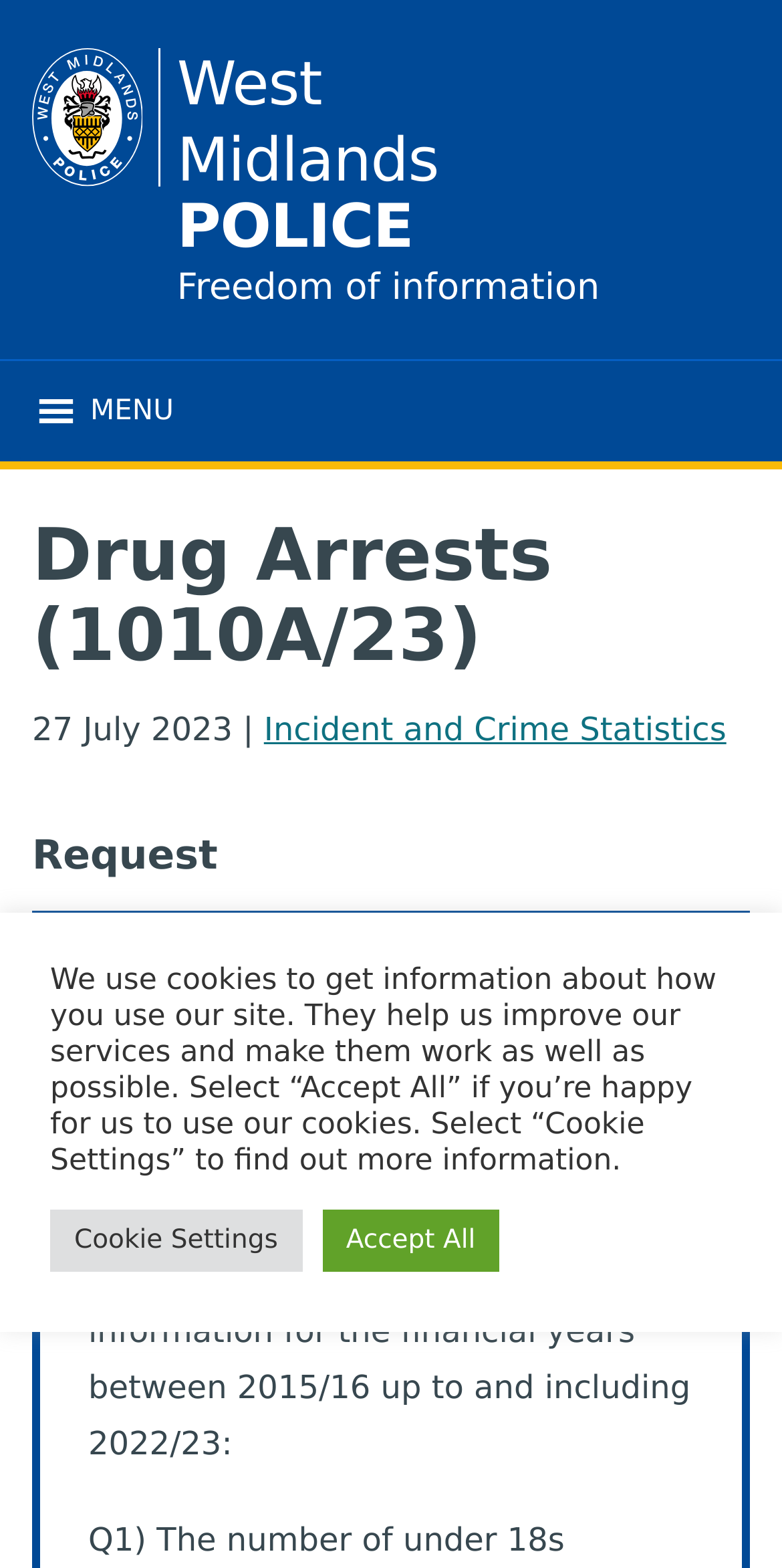Give a one-word or phrase response to the following question: What is the name of the police department?

West Midlands Police